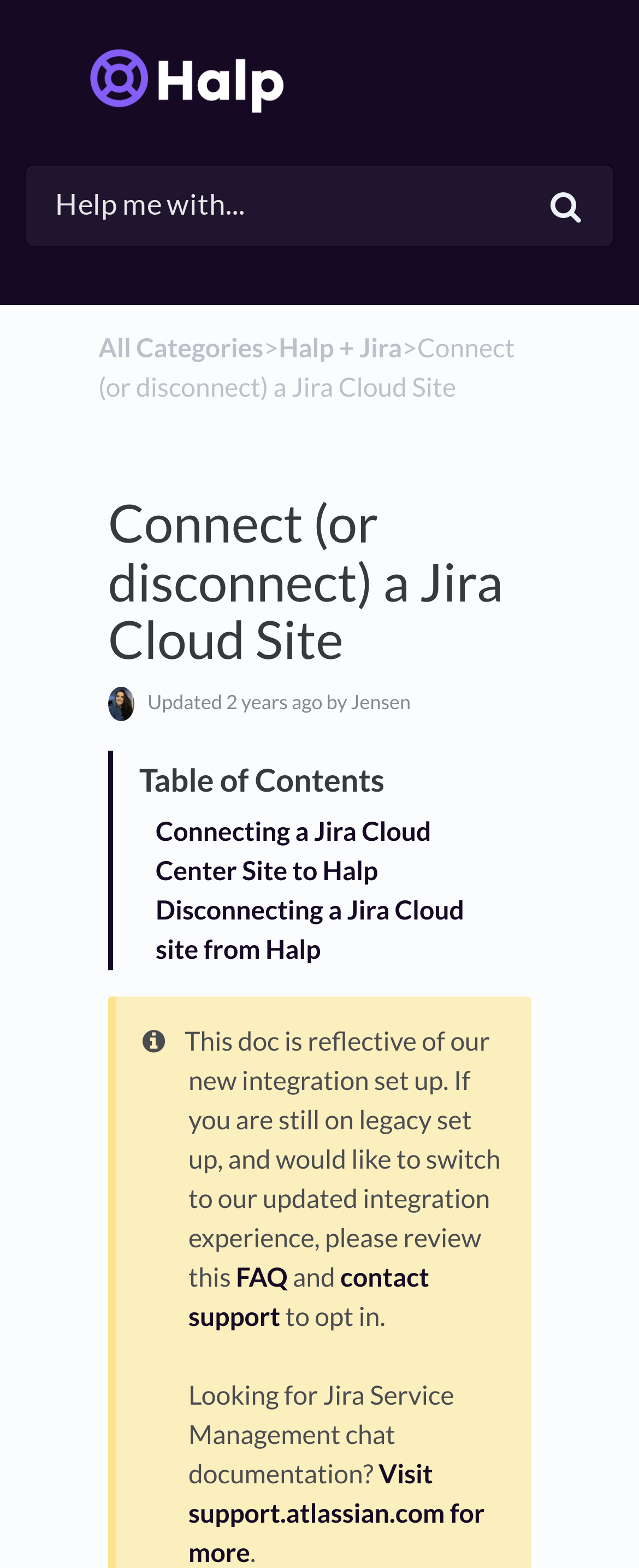Identify the bounding box for the described UI element. Provide the coordinates in (top-left x, top-left y, bottom-right x, bottom-right y) format with values ranging from 0 to 1: All Categories

[0.154, 0.213, 0.412, 0.233]